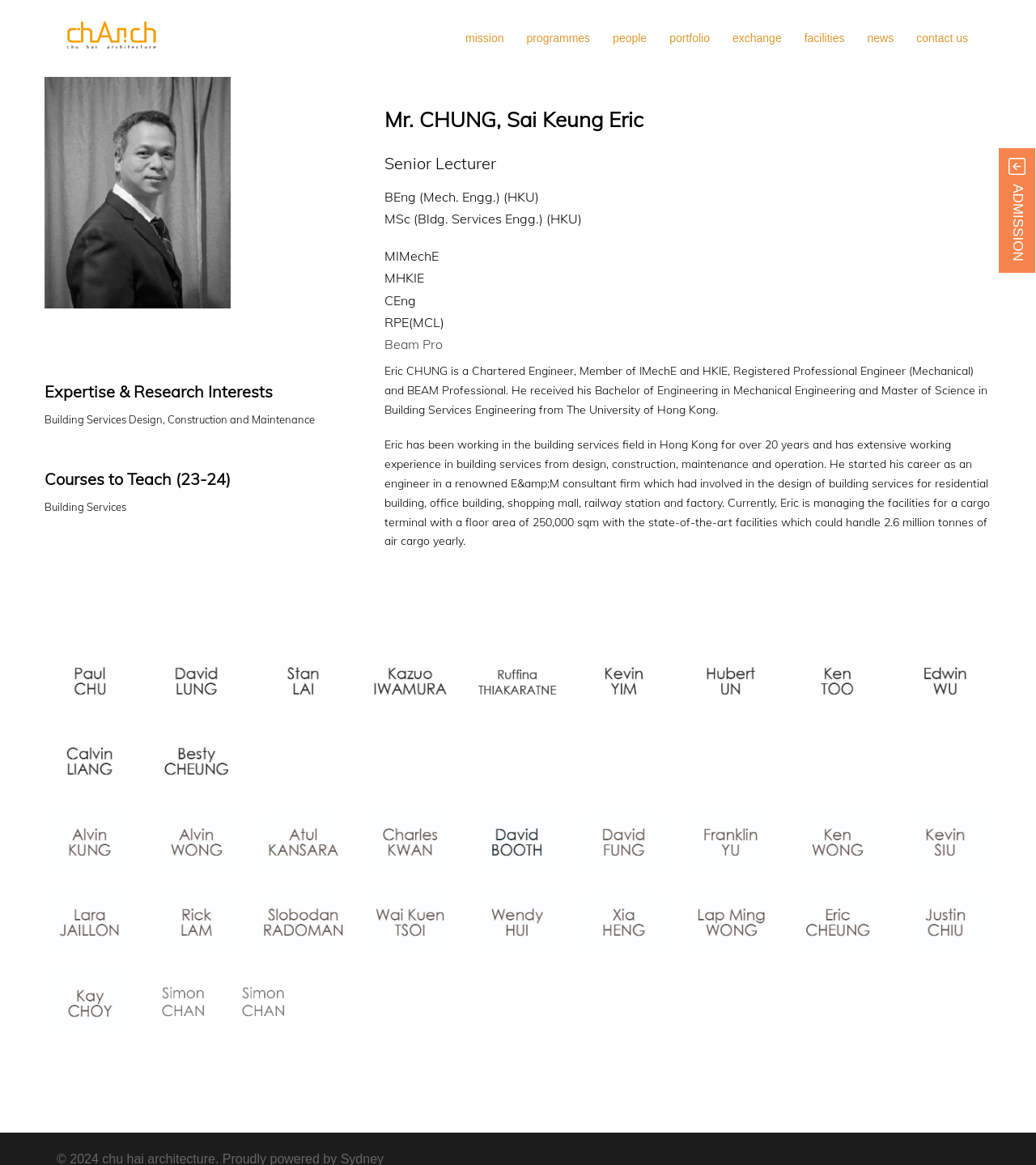Give an extensive and precise description of the webpage.

This webpage is about the faculty profile of Mr. CHUNG, Sai Keung Eric, a senior lecturer at the Chu Hai Architecture department. At the top left corner, there is a logo of "chu hai architecture" with a link to the department's website. Below the logo, there are seven navigation links to different sections of the website, including "mission", "programmes", "people", "portfolio", "exchange", "facilities", and "news".

The main content of the webpage is divided into two sections. On the left side, there is a heading "Expertise & Research Interests" followed by three subheadings: "Building Services Design, Construction and Maintenance", "Courses to Teach (23-24)", and "Building Services". On the right side, there is a brief biography of Mr. CHUNG, including his title, education background, and professional certifications.

Below the biography, there is a paragraph describing Mr. CHUNG's work experience in the building services field, including his current role as a facilities manager at a cargo terminal. This paragraph is accompanied by 24 small images, arranged in four rows, which appear to be related to his work experience.

At the bottom right corner of the webpage, there is a small image, which seems to be a logo or an icon.